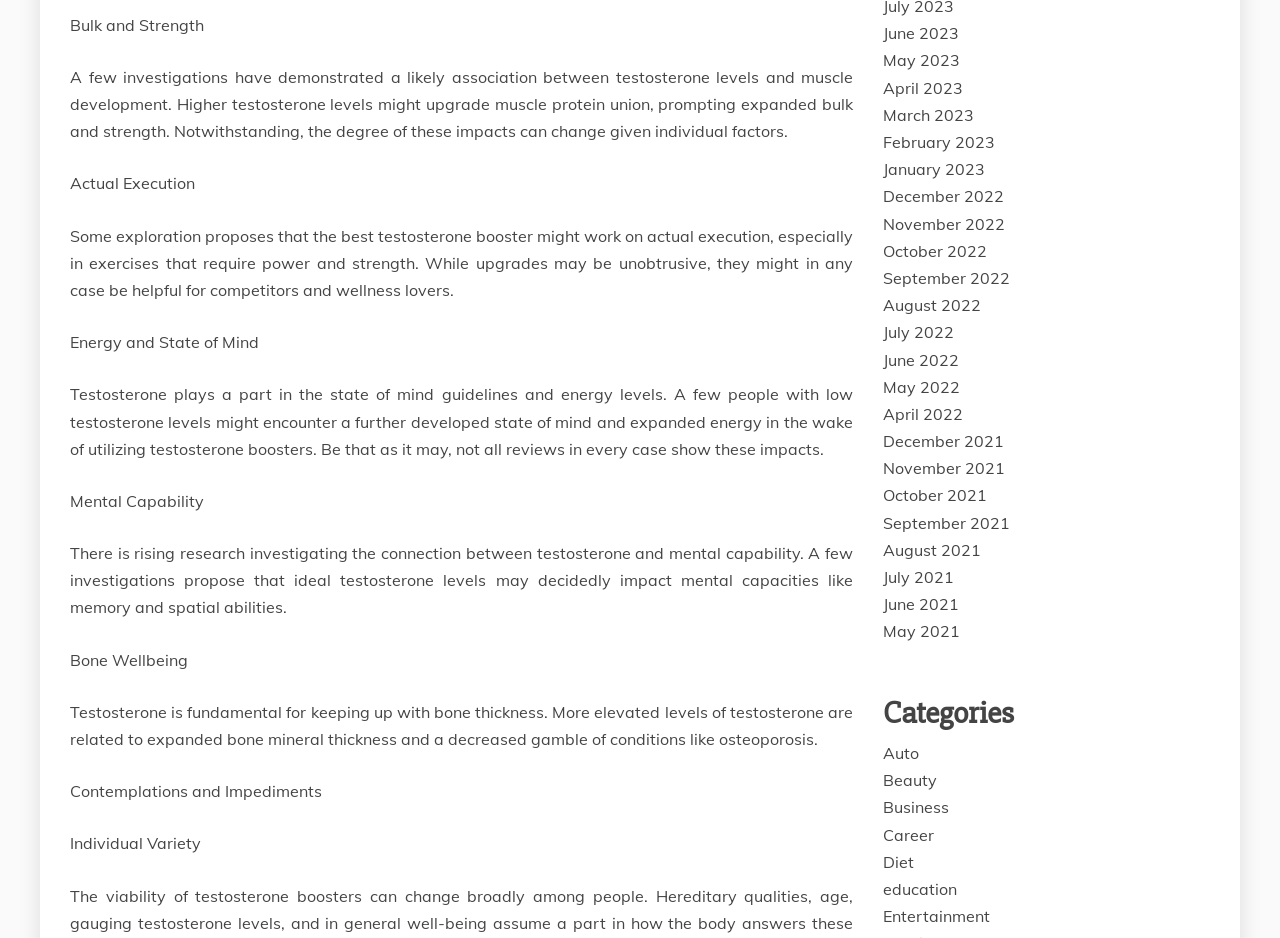How many categories are listed on the webpage?
Utilize the image to construct a detailed and well-explained answer.

By examining the links under the 'Categories' heading, I count 10 categories listed, including 'Auto', 'Beauty', 'Business', and so on.